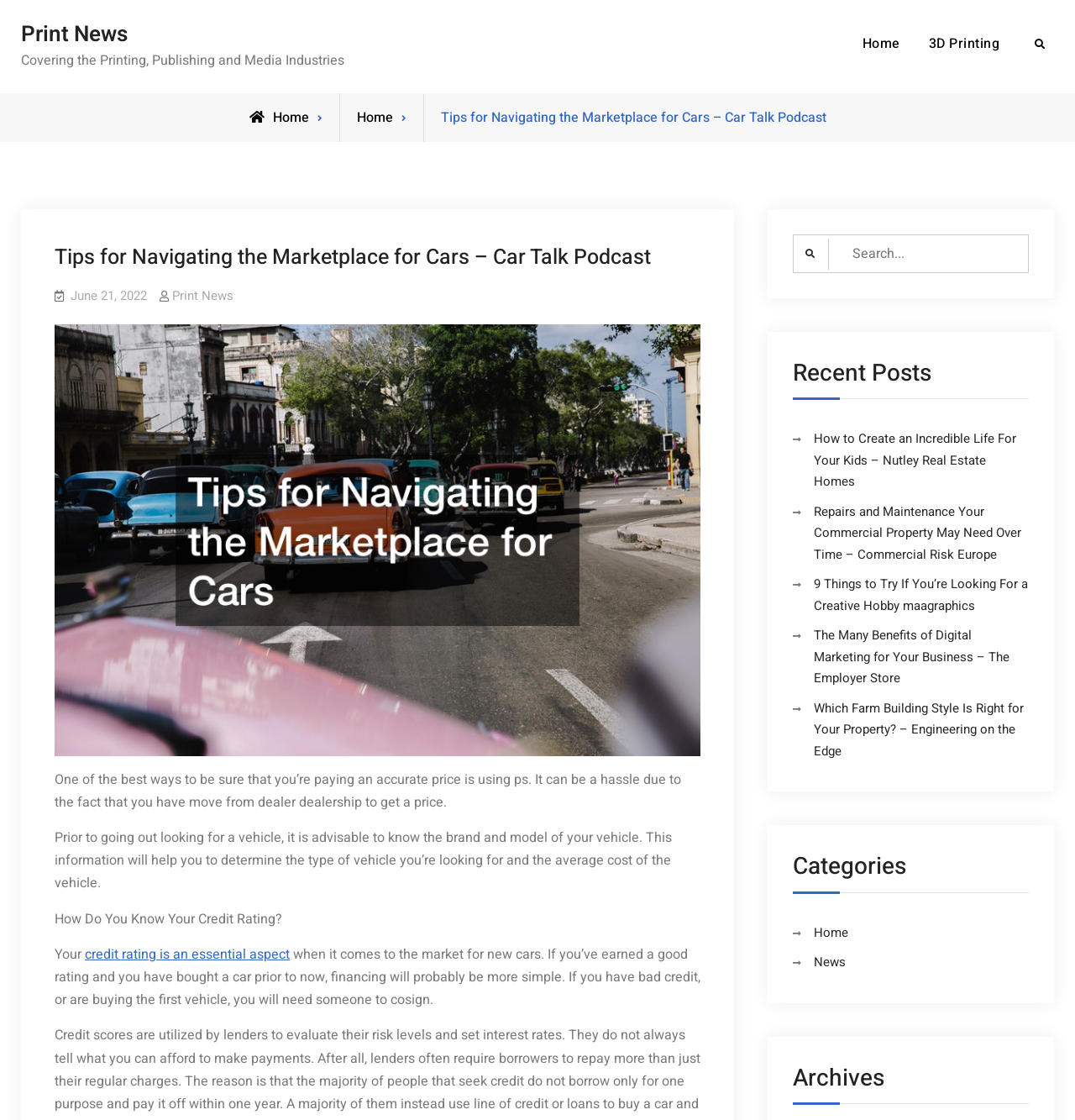Determine the main heading of the webpage and generate its text.

Tips for Navigating the Marketplace for Cars – Car Talk Podcast